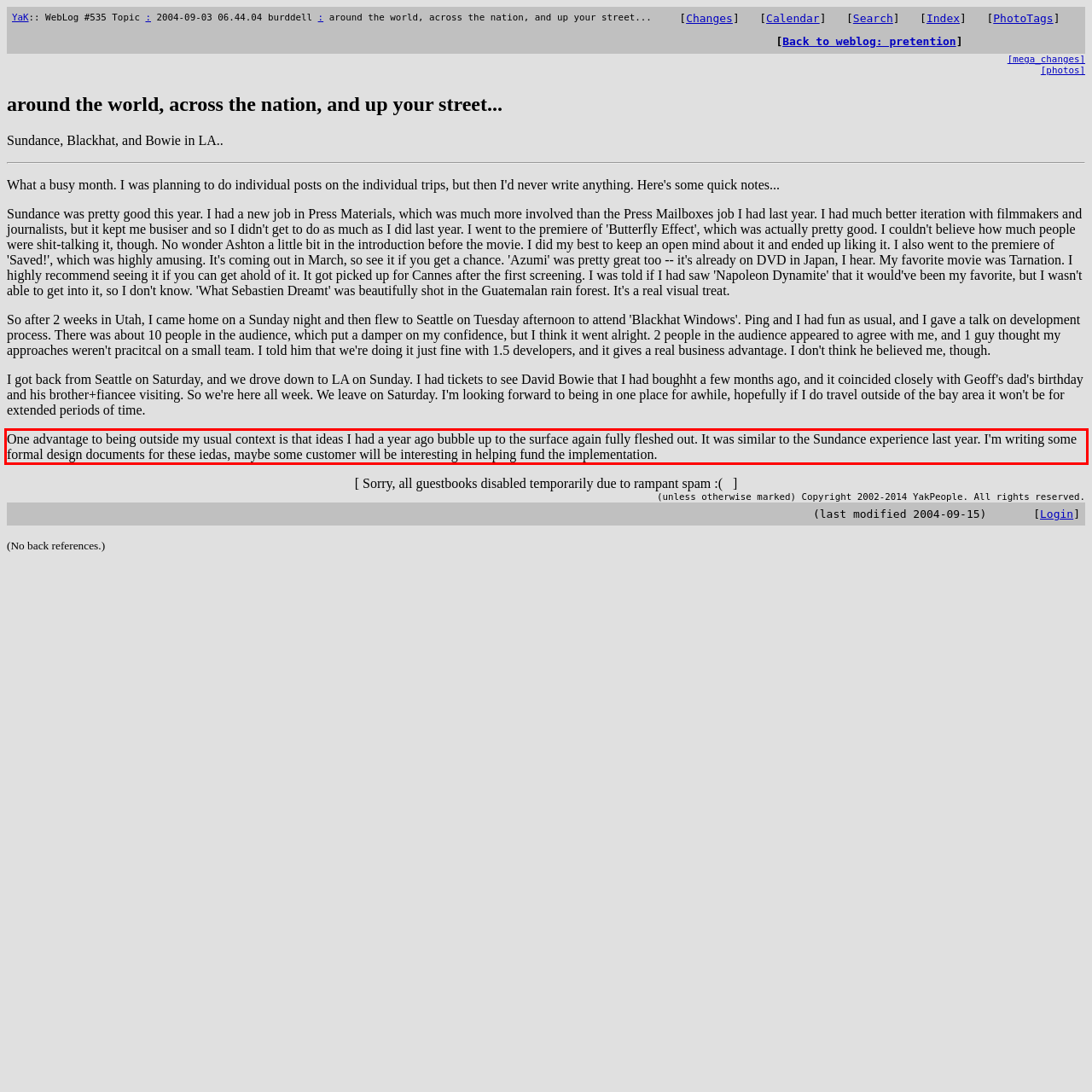Please extract the text content from the UI element enclosed by the red rectangle in the screenshot.

One advantage to being outside my usual context is that ideas I had a year ago bubble up to the surface again fully fleshed out. It was similar to the Sundance experience last year. I'm writing some formal design documents for these iedas, maybe some customer will be interesting in helping fund the implementation.